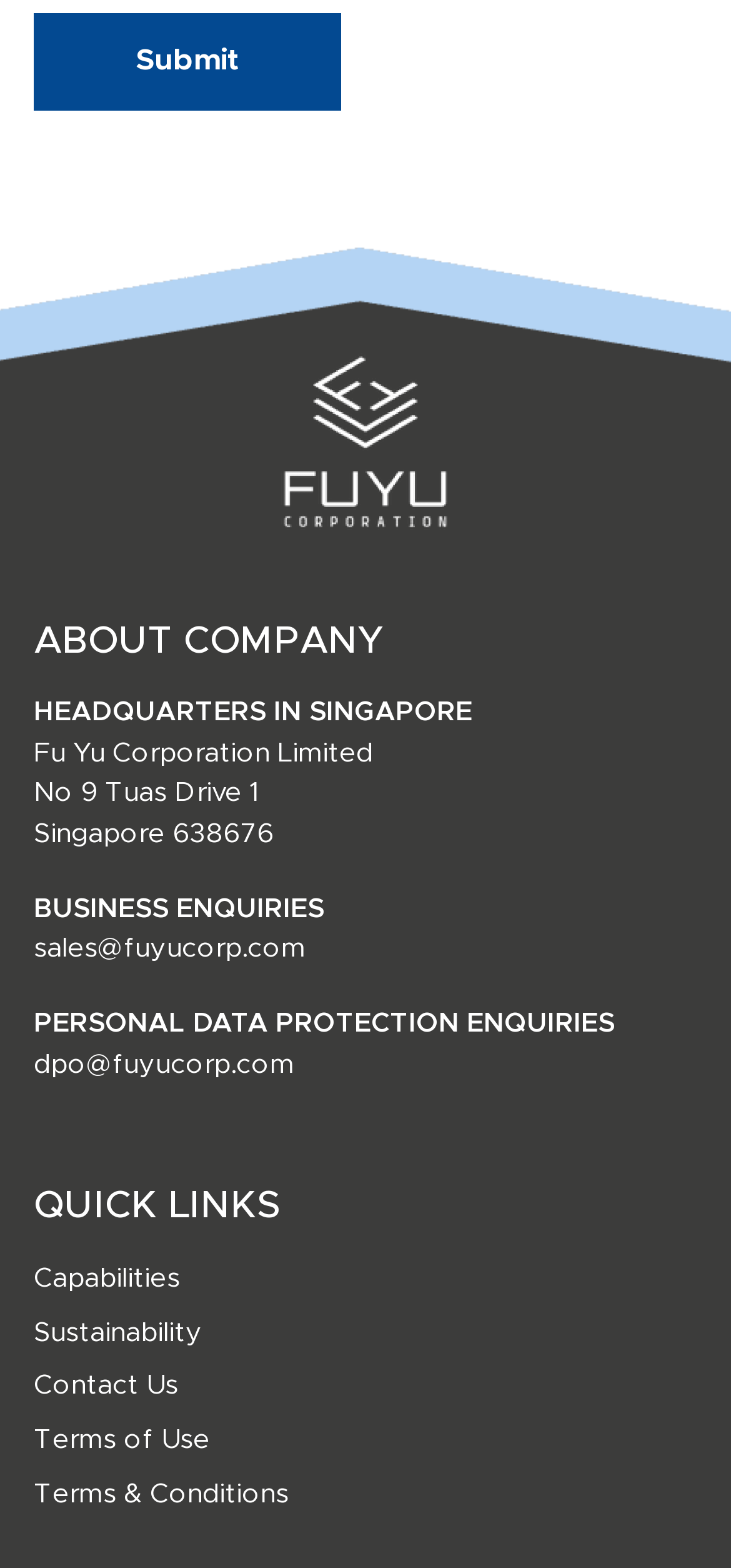How many quick links are provided?
Please respond to the question with as much detail as possible.

The answer can be found in the 'QUICK LINKS' section, where five links are provided: 'Capabilities', 'Sustainability', 'Contact Us', 'Terms of Use', and 'Terms & Conditions'.